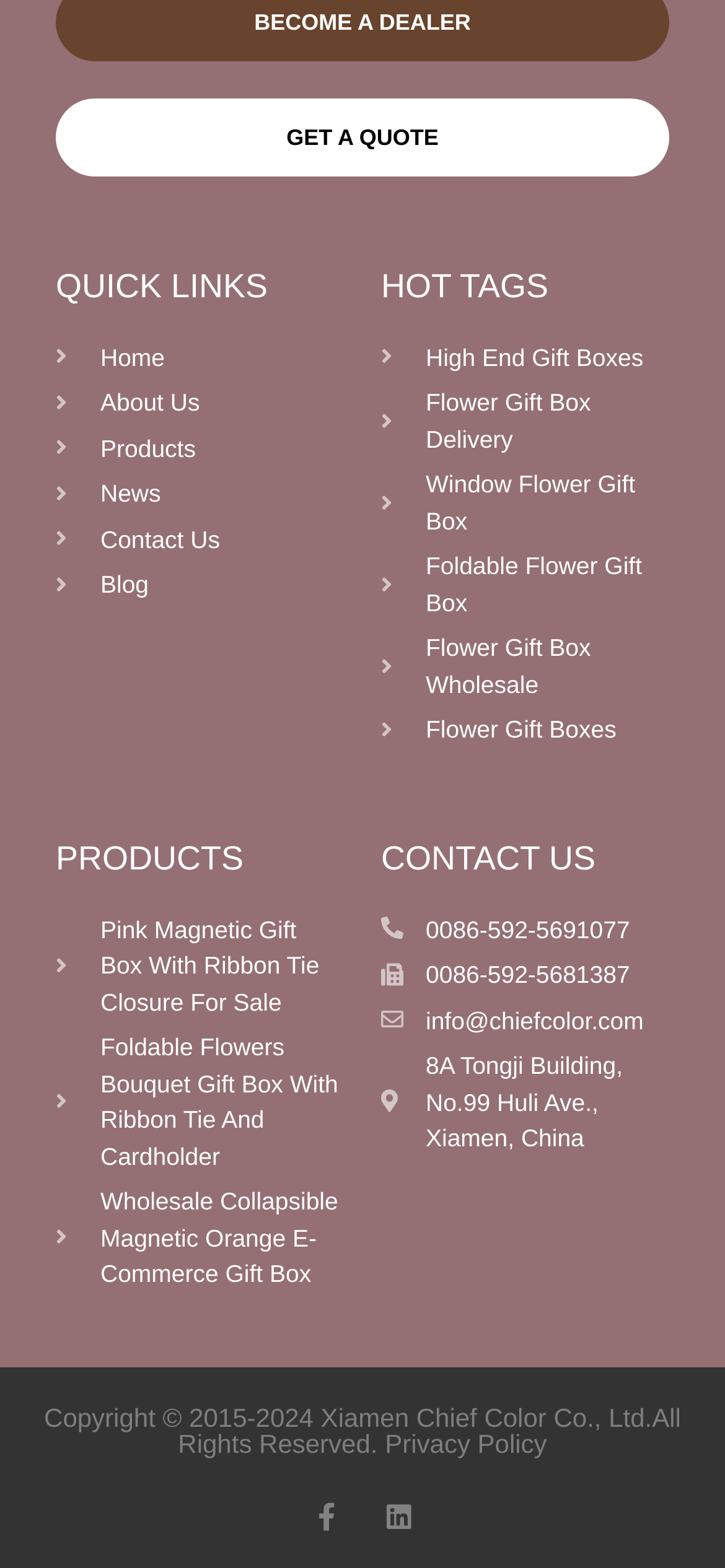How many social media links are there?
Answer with a single word or phrase by referring to the visual content.

2